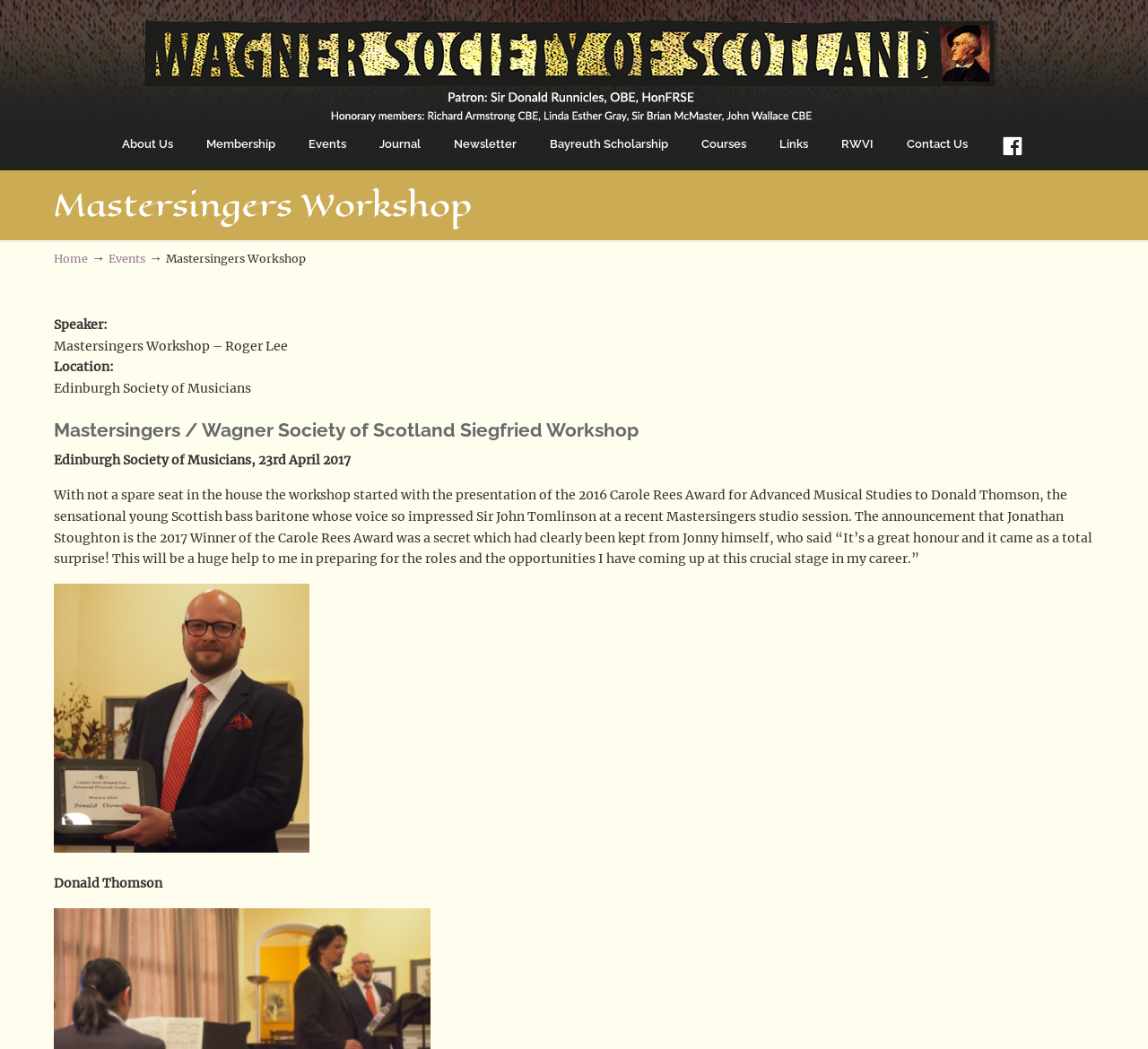Answer the question using only one word or a concise phrase: Who is the speaker of the Mastersingers Workshop?

Roger Lee